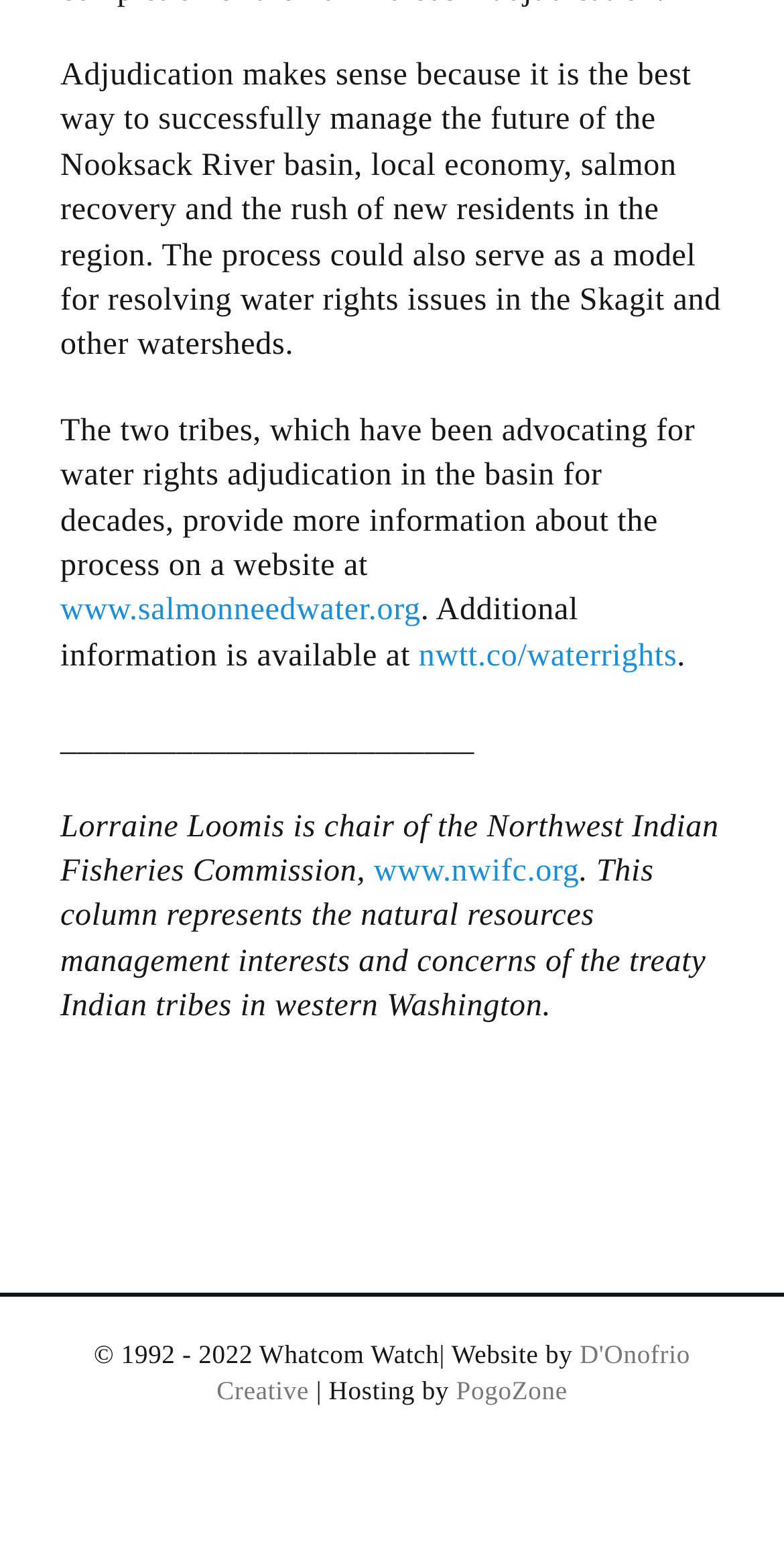Answer the question below with a single word or a brief phrase: 
How many links are provided in the article?

4